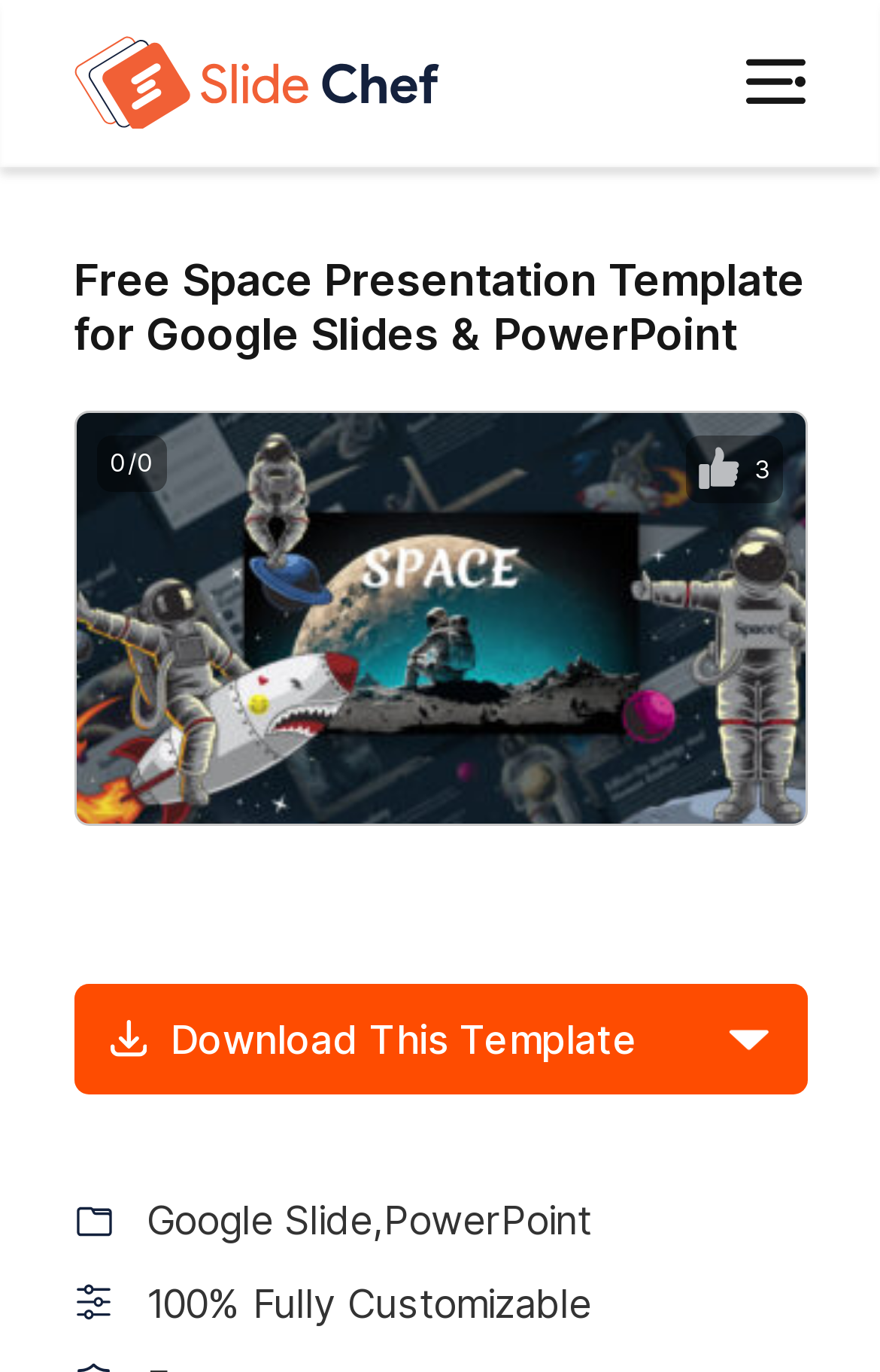Is the template fully customizable?
From the screenshot, provide a brief answer in one word or phrase.

Yes